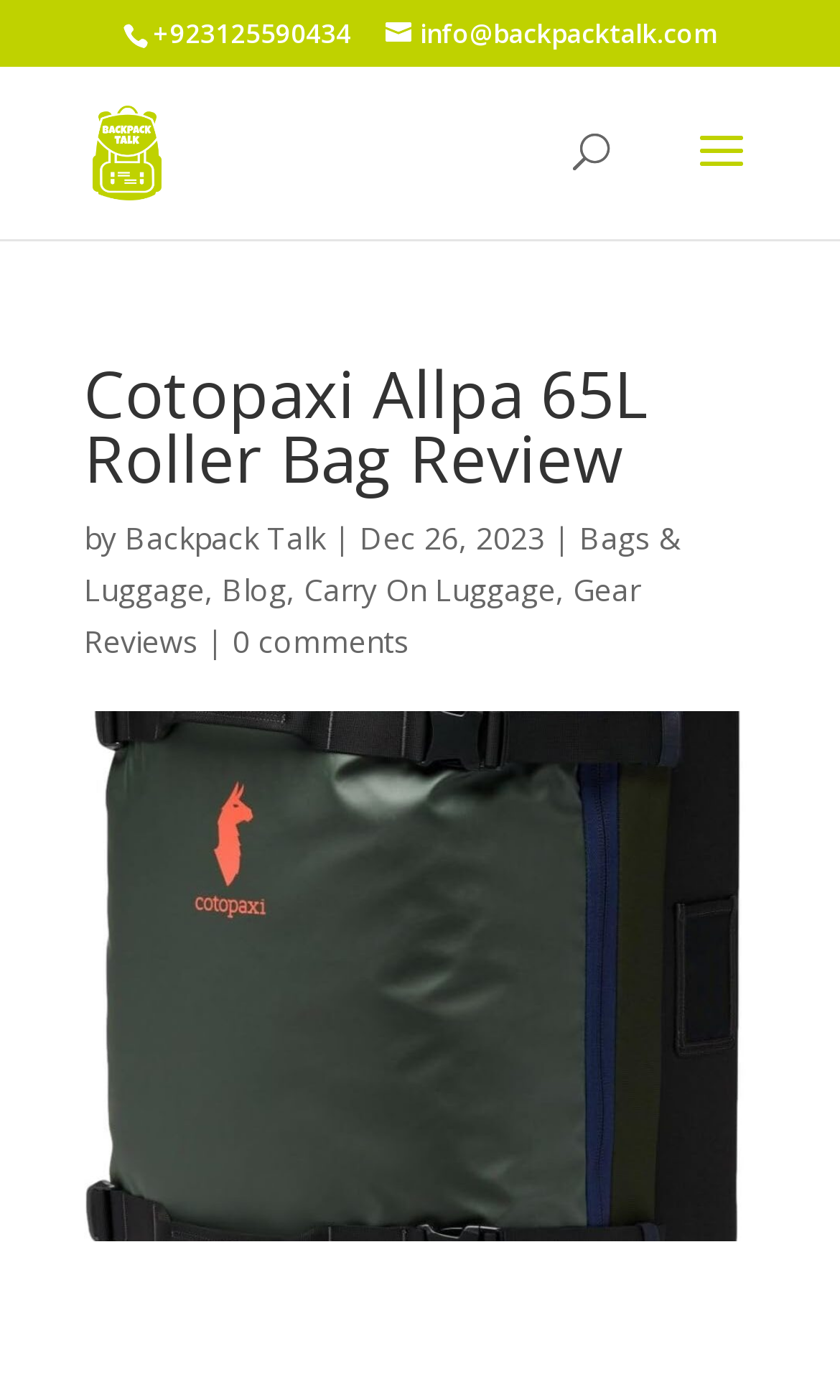Please identify the bounding box coordinates of the element's region that needs to be clicked to fulfill the following instruction: "Search for products". The bounding box coordinates should consist of four float numbers between 0 and 1, i.e., [left, top, right, bottom].

None